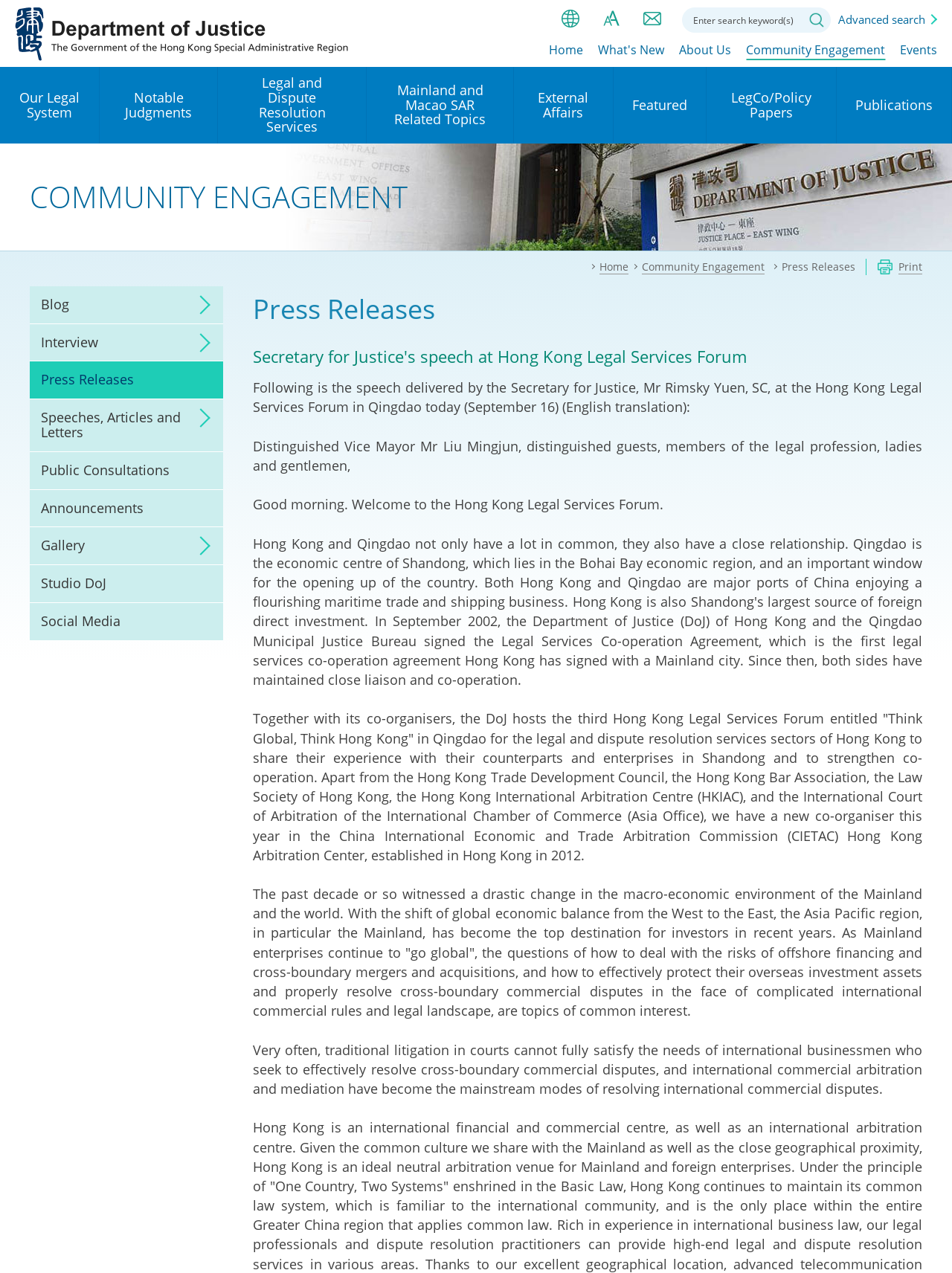What is the alternative to traditional litigation in courts?
Using the image as a reference, answer the question with a short word or phrase.

International commercial arbitration and mediation